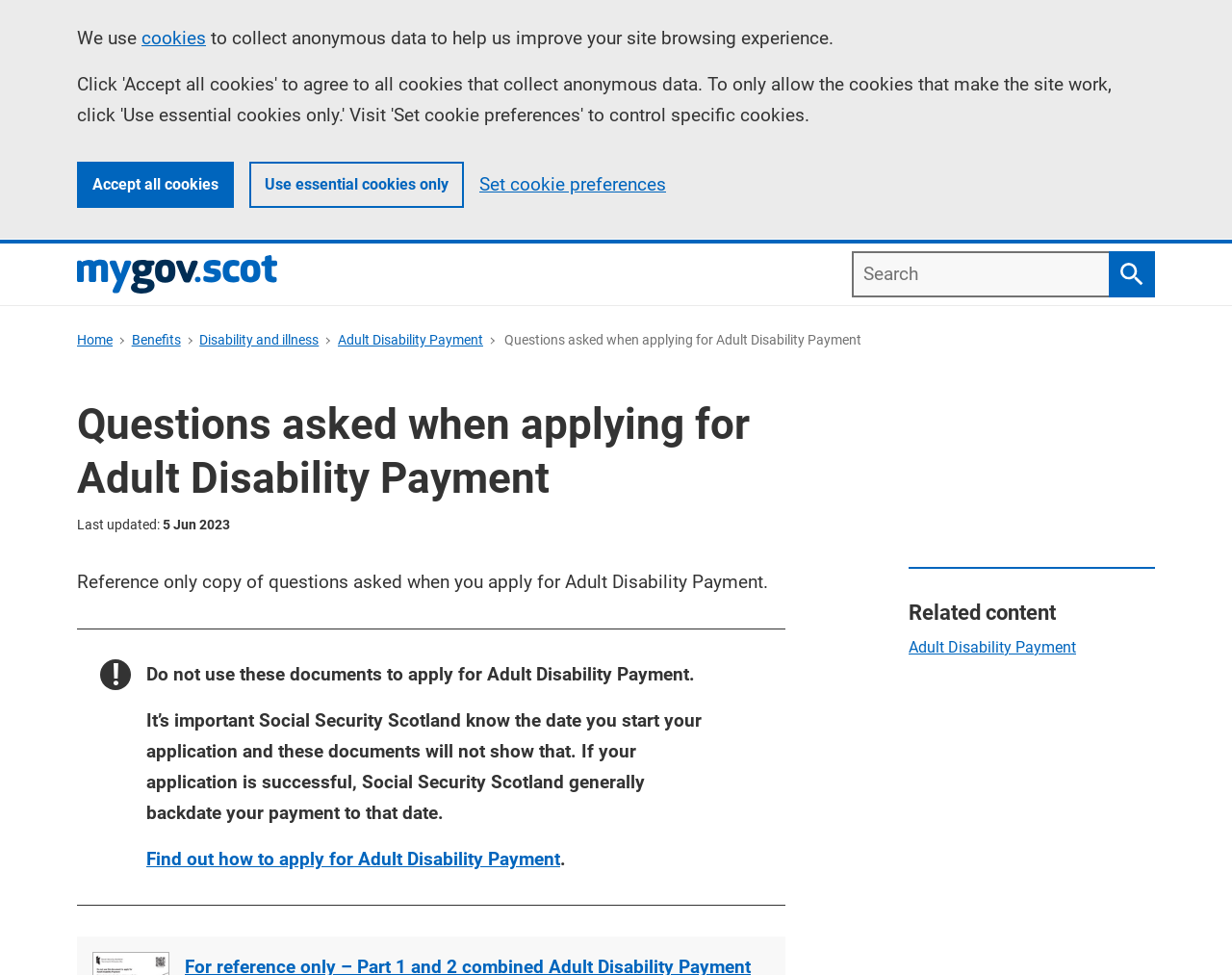Offer a meticulous description of the webpage's structure and content.

This webpage is about the questions asked when applying for Adult Disability Payment. At the top left, there is a link to skip to the main content. Below it, there is a heading "Information" followed by a paragraph of text about using cookies to improve the site browsing experience. There are three buttons to manage cookie preferences: "Accept all cookies", "Use essential cookies only", and "Set cookie preferences".

On the top right, there is a search bar with a search button and a placeholder text "Search". Below the search bar, there is a navigation breadcrumb with links to "Home", "Benefits", "Disability and illness", and "Adult Disability Payment".

The main content starts with a heading "Questions asked when applying for Adult Disability Payment" followed by a description list with a term "Last updated" and a detail "5 Jun 2023". Below it, there is a static text "Reference only copy of questions asked when you apply for Adult Disability Payment." followed by a warning message "Do not use these documents to apply for Adult Disability Payment." and a paragraph of text explaining the importance of knowing the application date.

There is also a link to "Find out how to apply for Adult Disability Payment" and a period at the end of the sentence. On the right side of the page, there is a complementary section with a heading "Related content" and a link to "Adult Disability Payment".